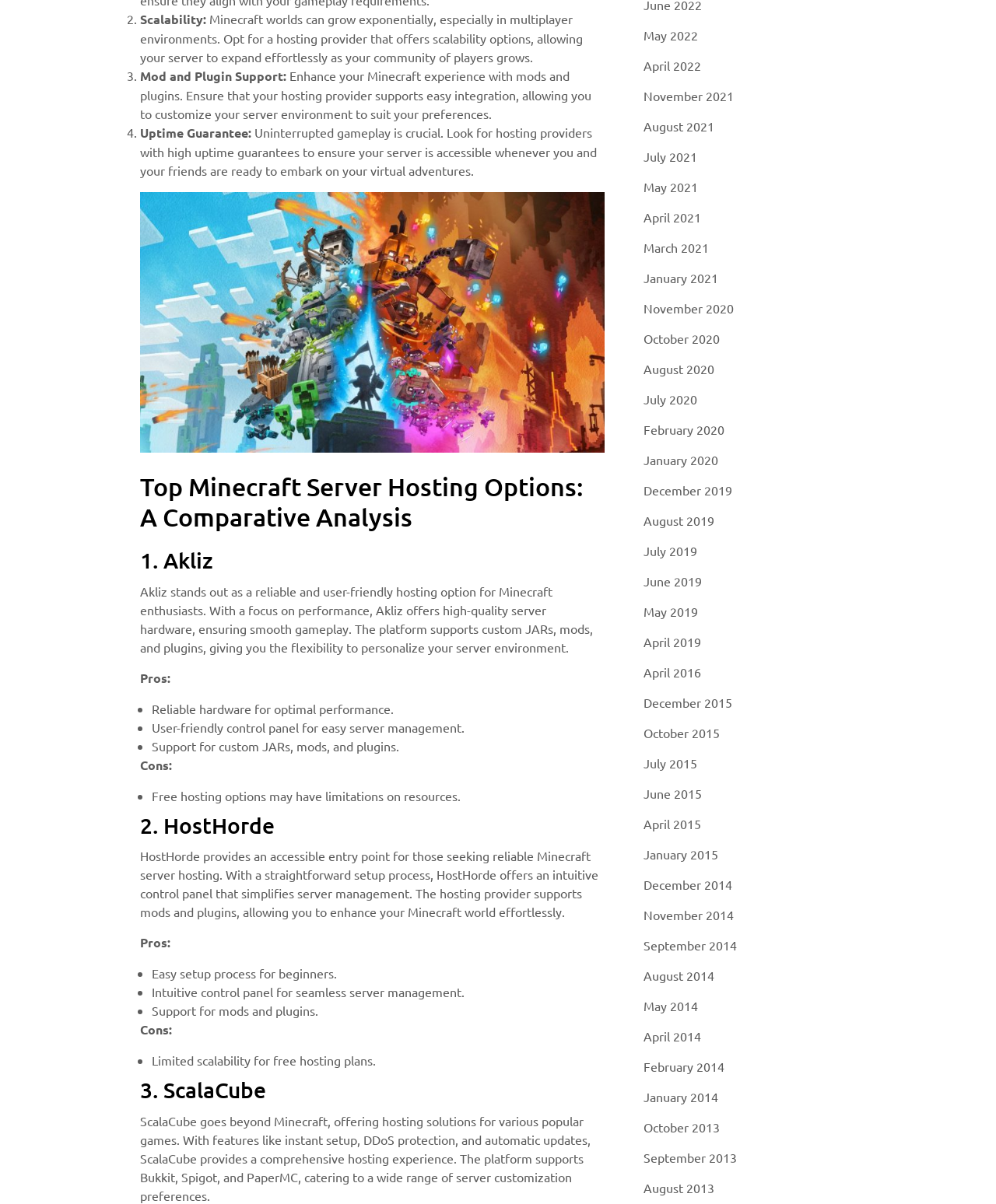Find the bounding box coordinates of the clickable area required to complete the following action: "Check 'Uptime Guarantee'".

[0.141, 0.103, 0.252, 0.117]